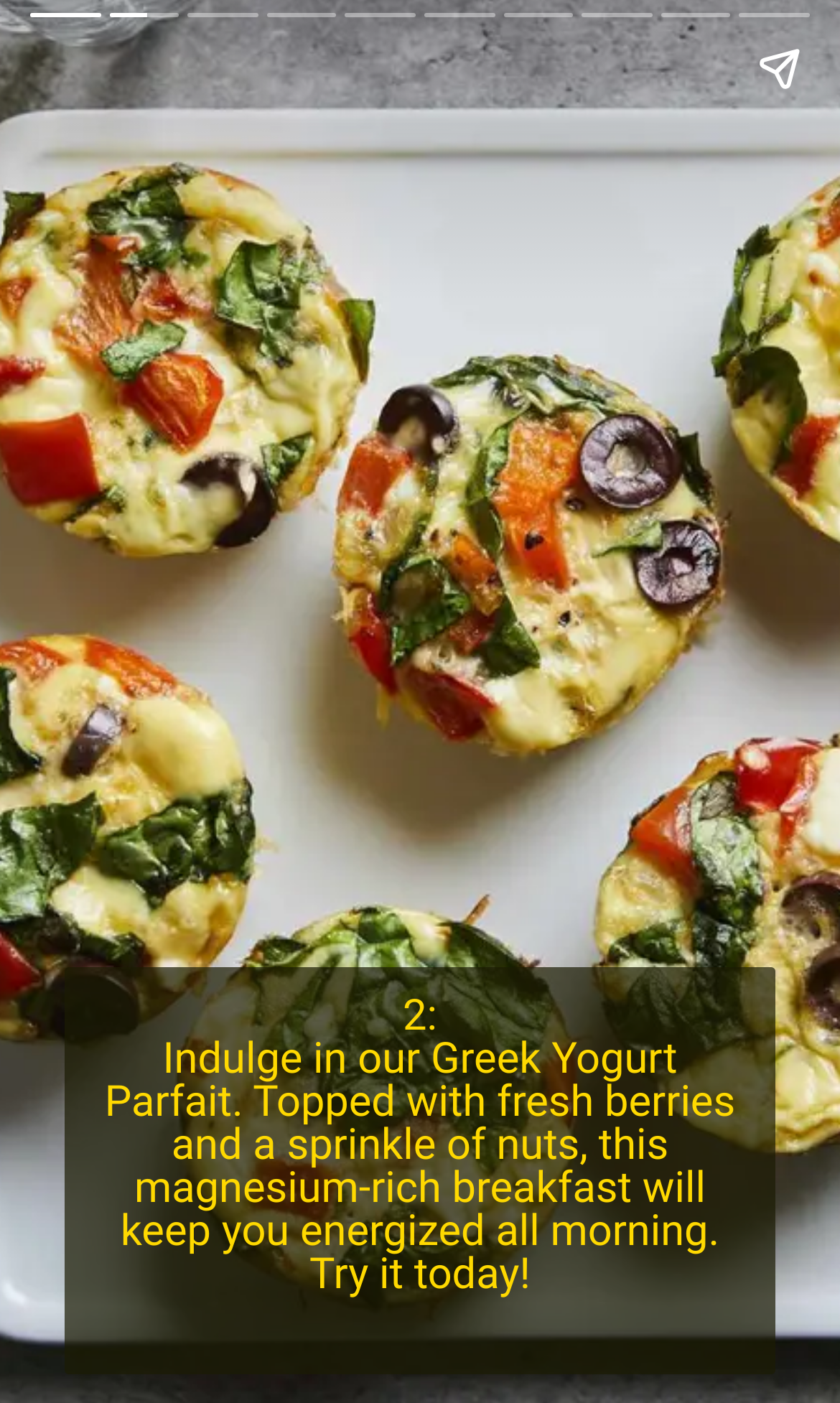Identify the bounding box coordinates for the UI element mentioned here: "aria-label="Next page"". Provide the coordinates as four float values between 0 and 1, i.e., [left, top, right, bottom].

[0.923, 0.115, 1.0, 0.904]